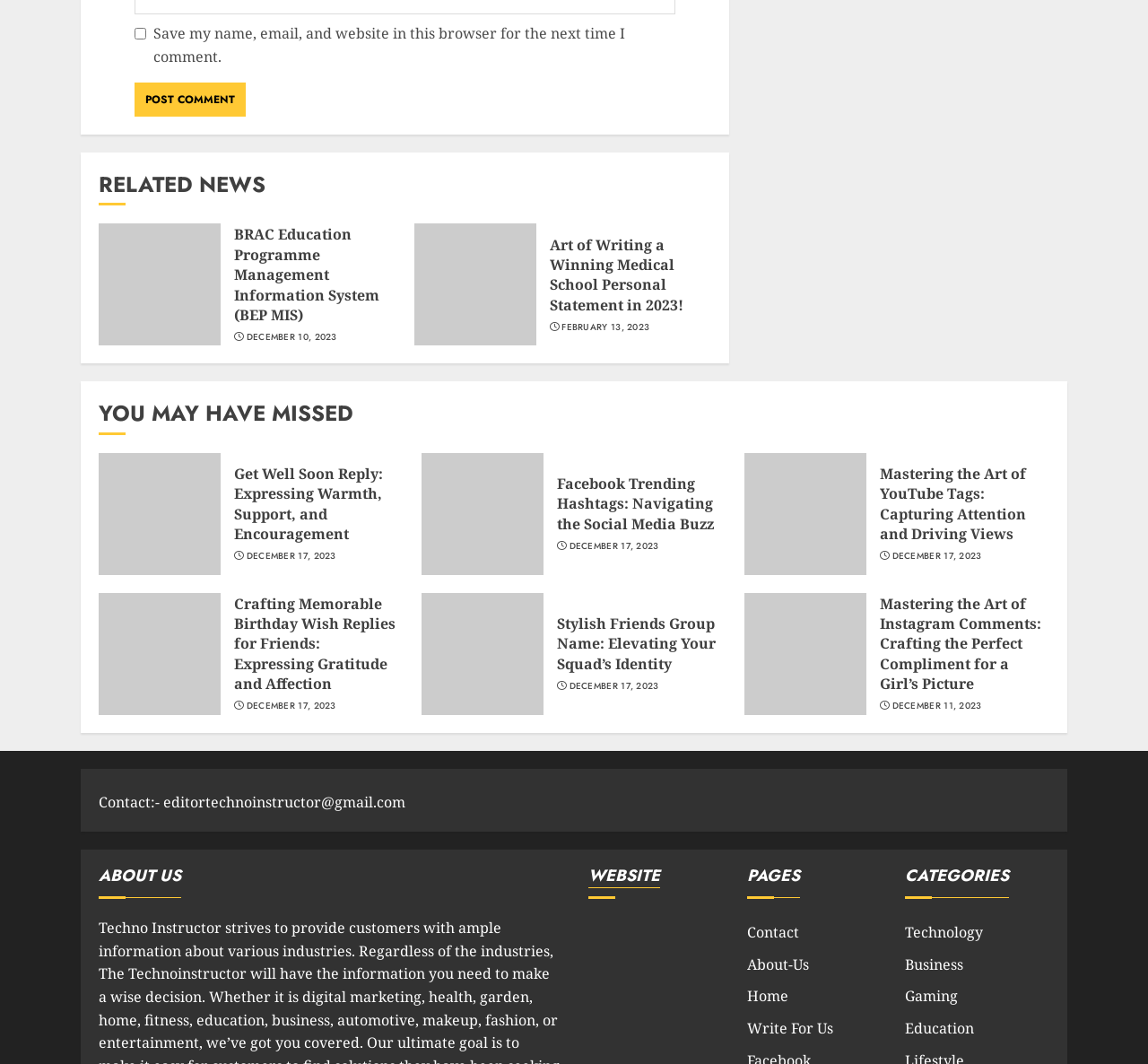Show the bounding box coordinates for the element that needs to be clicked to execute the following instruction: "Contact the editor". Provide the coordinates in the form of four float numbers between 0 and 1, i.e., [left, top, right, bottom].

[0.142, 0.744, 0.353, 0.763]